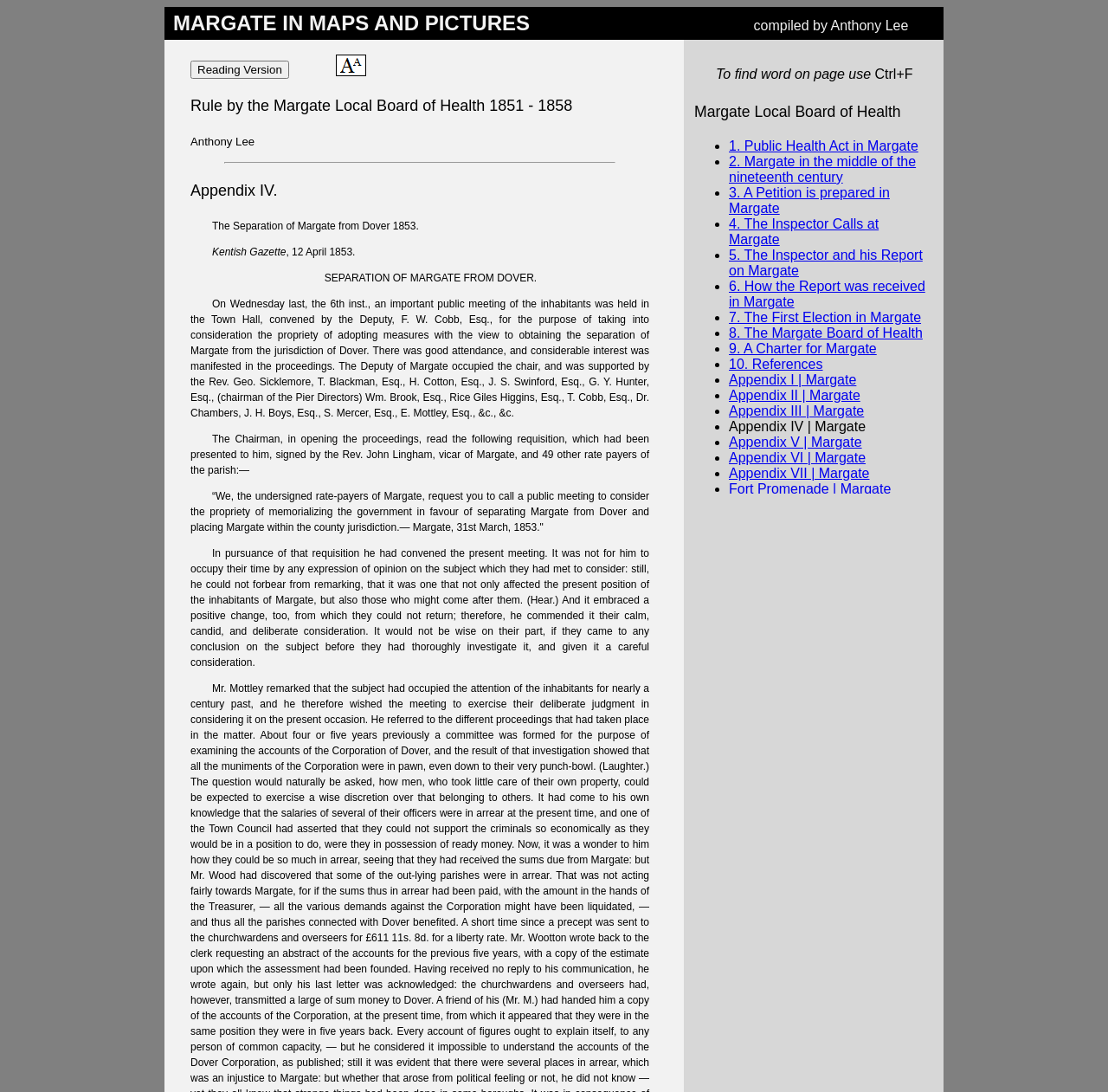Give a concise answer of one word or phrase to the question: 
What is the name of the newspaper mentioned in the text?

Kentish Gazette